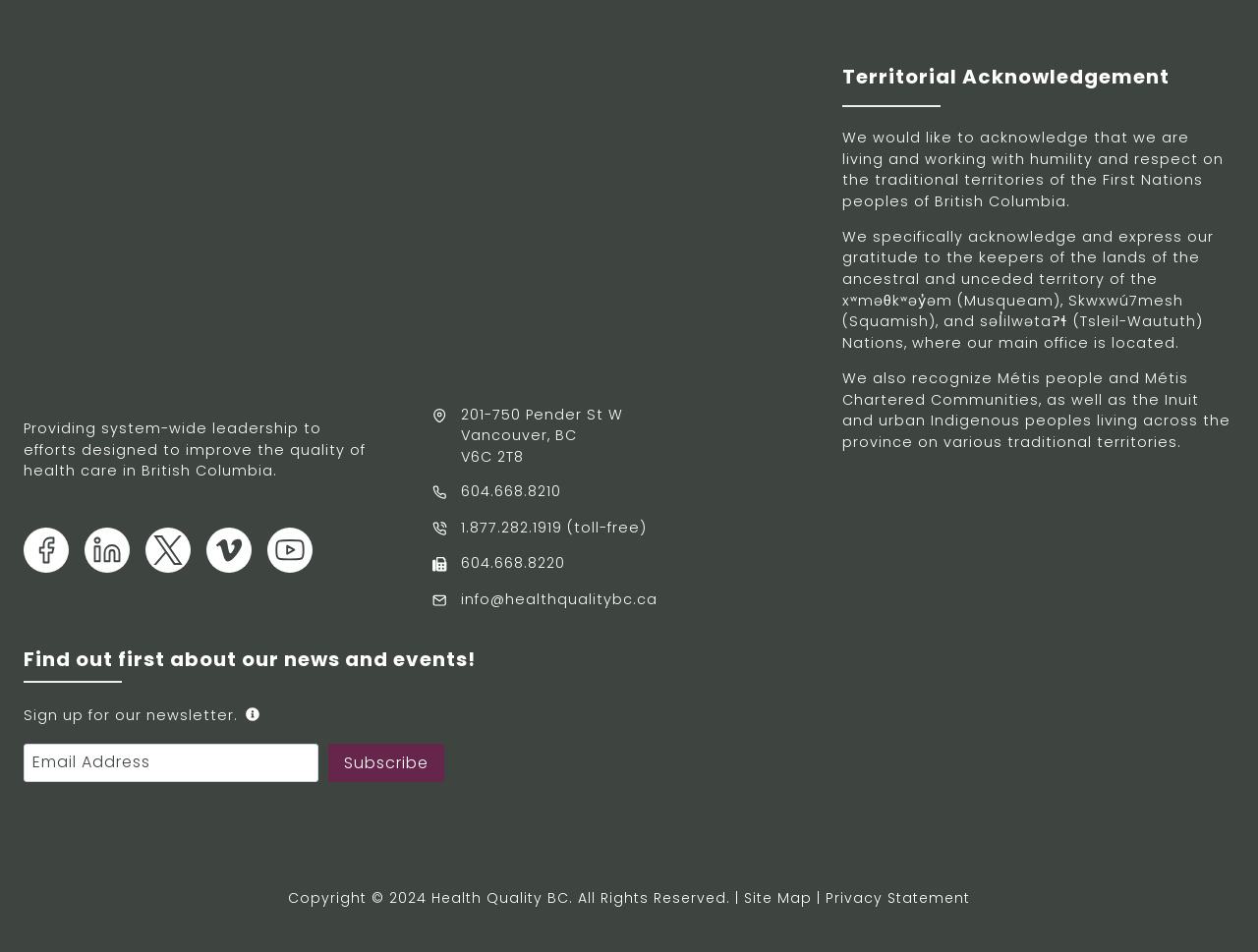What is the organization's acknowledgement of?
Respond to the question with a well-detailed and thorough answer.

The organization's acknowledgement can be found in the section titled 'Territorial Acknowledgement', which states that the organization is living and working on the traditional territories of the First Nations peoples of British Columbia.